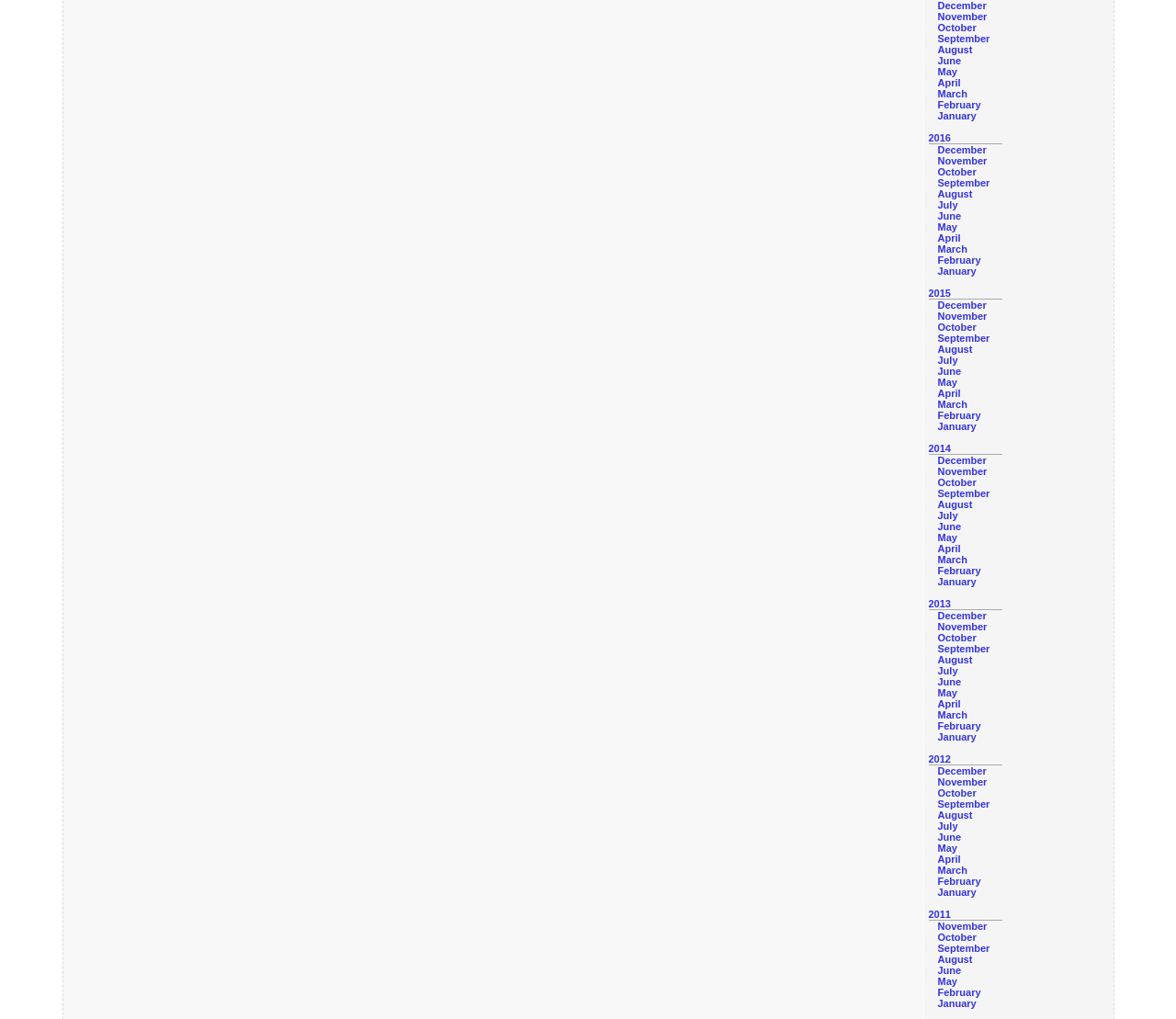Determine the bounding box coordinates of the clickable region to follow the instruction: "Click on December".

[0.797, 0.0, 0.839, 0.011]